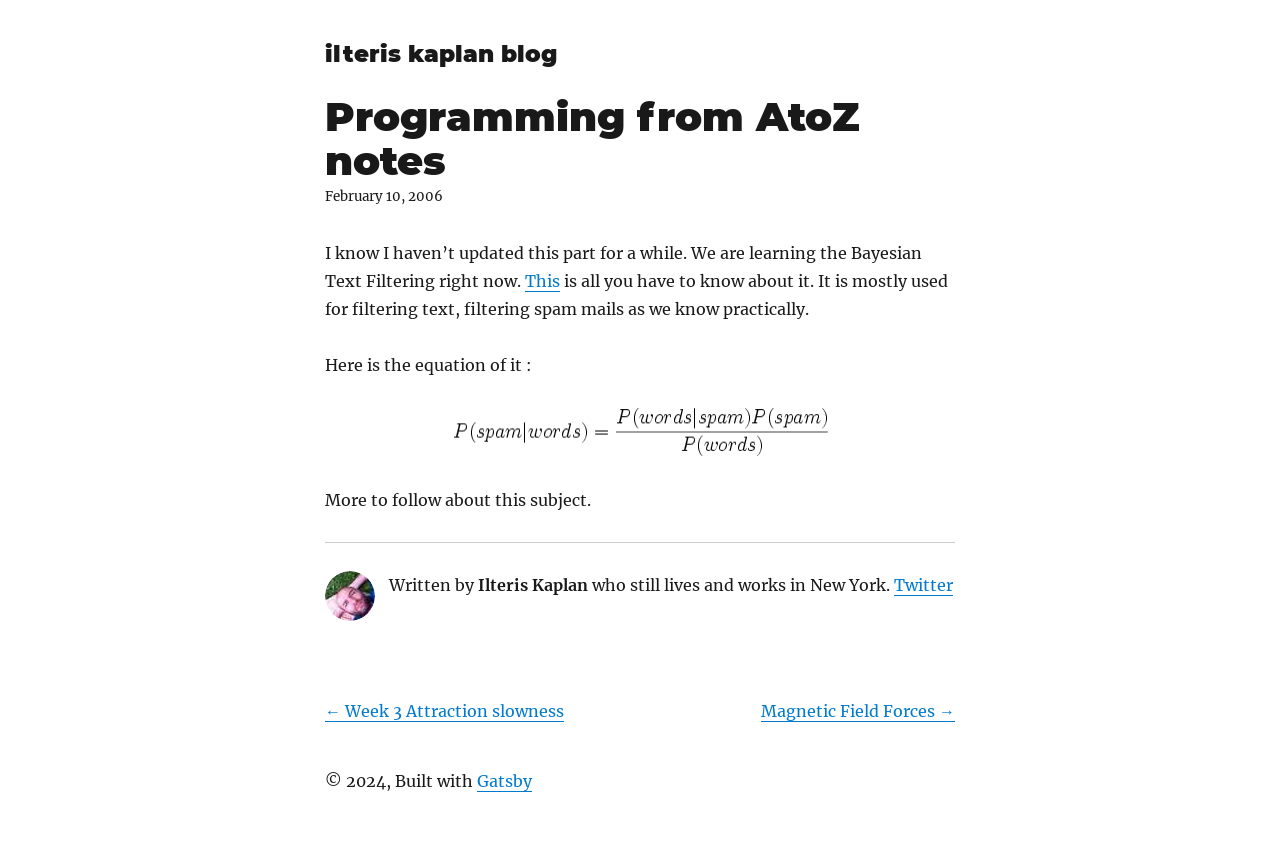Give a full account of the webpage's elements and their arrangement.

This webpage appears to be a blog post from "ilteris kaplan blog" with the title "Programming from AtoZ notes". At the top, there is a heading with the blog's name, followed by a main section that contains the blog post. The post is dated February 10, 2006, and starts with a brief introduction stating that the author hasn't updated this part for a while and is currently learning about Bayesian Text Filtering.

Below the introduction, there is a paragraph explaining that Bayesian Text Filtering is mostly used for filtering text and spam mails. The text then mentions an equation, followed by a link to "Bayesian Image Filter Formula" which is accompanied by an image. Further down, there is a statement saying "More to follow about this subject."

After the main content, there is a horizontal separator, followed by a footer section that contains an image of "Ilteris Kaplan", a text stating "Written by", and a brief description of the author. There are also links to the author's Twitter account and other blog posts, including "← Week 3 Attraction slowness" and "Magnetic Field Forces →".

At the very bottom of the page, there is a copyright notice stating "© 2024" and a mention that the site was built with Gatsby.